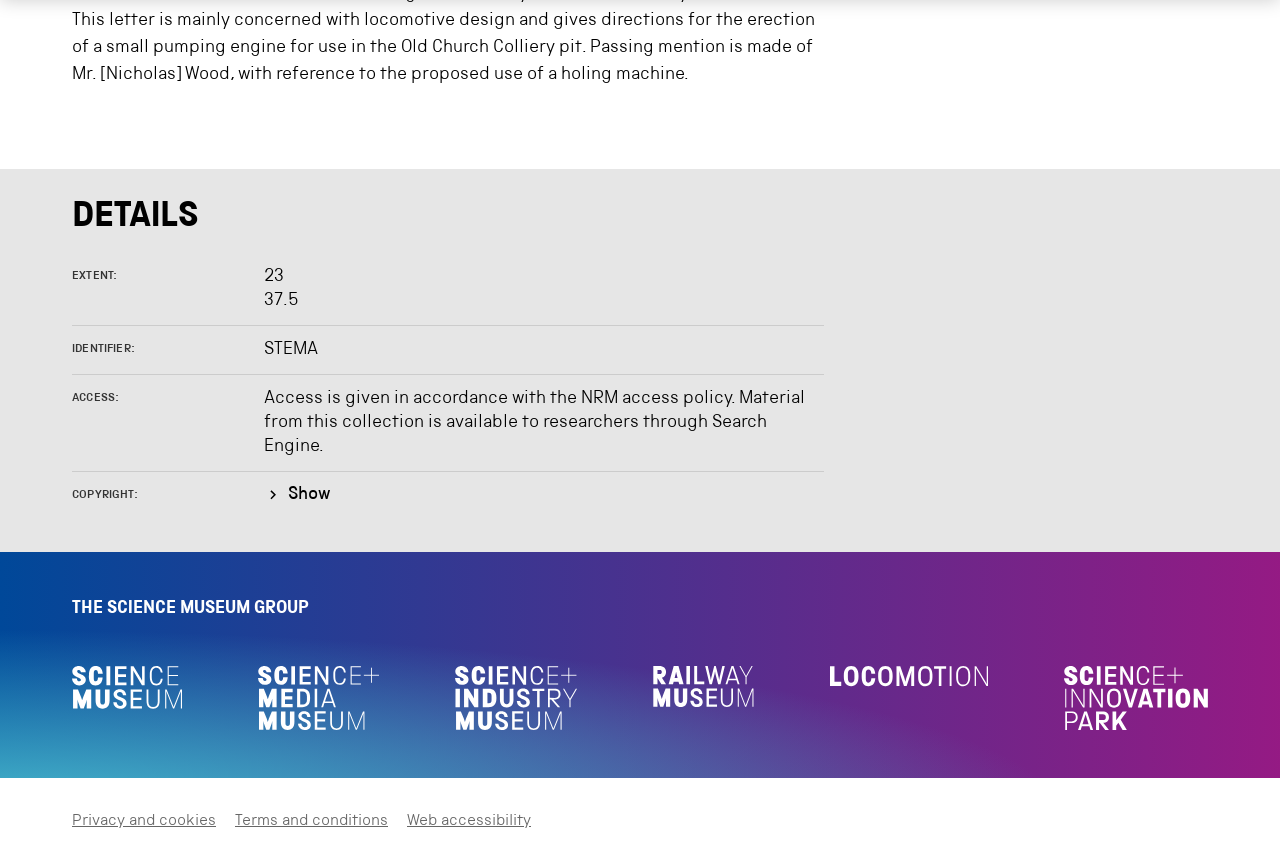Identify the bounding box of the HTML element described here: "Science and Innovation Park". Provide the coordinates as four float numbers between 0 and 1: [left, top, right, bottom].

[0.831, 0.779, 0.944, 0.854]